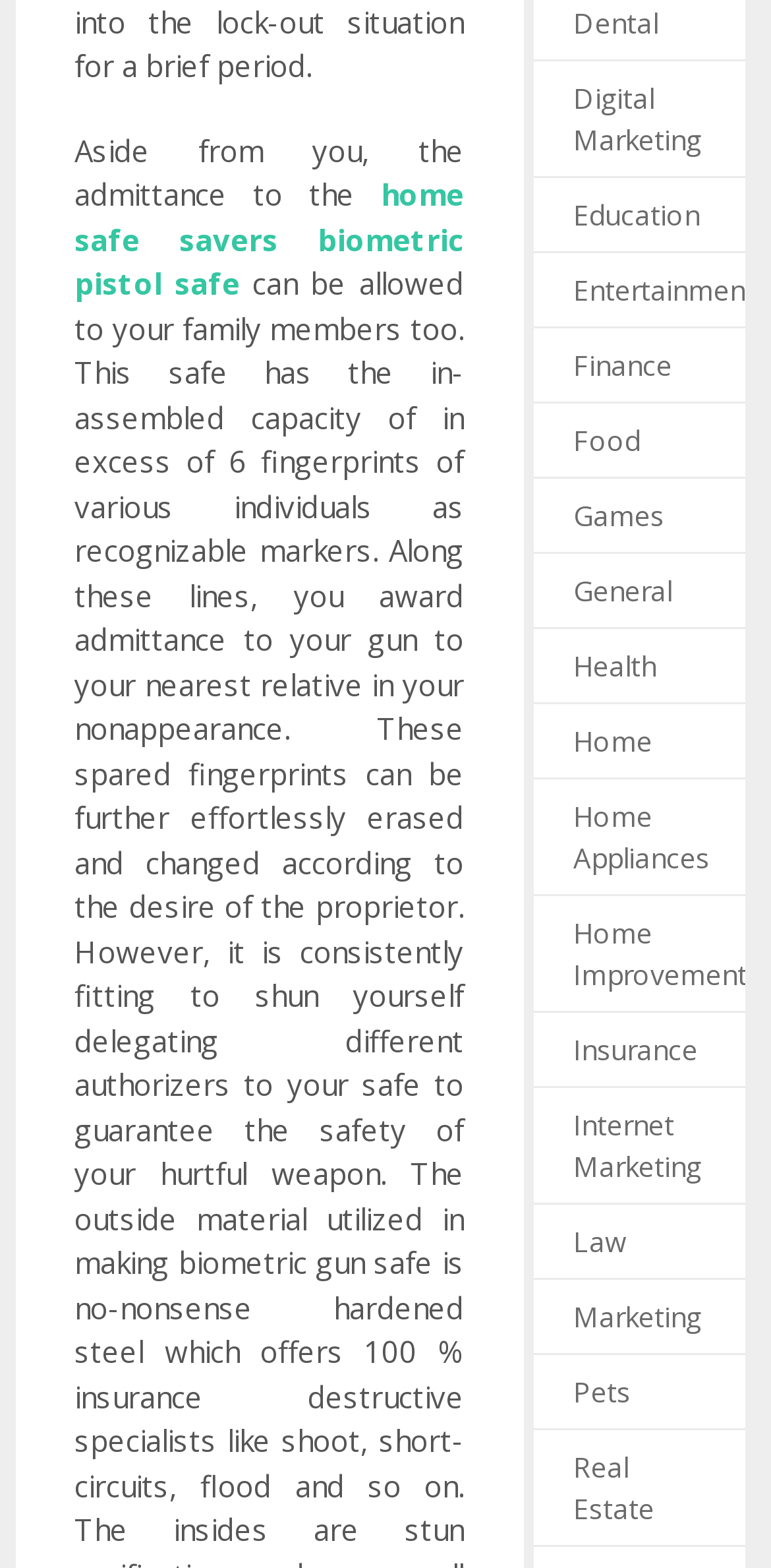Please locate the bounding box coordinates of the element that needs to be clicked to achieve the following instruction: "explore the 'Entertainment' category". The coordinates should be four float numbers between 0 and 1, i.e., [left, top, right, bottom].

[0.743, 0.173, 0.979, 0.197]